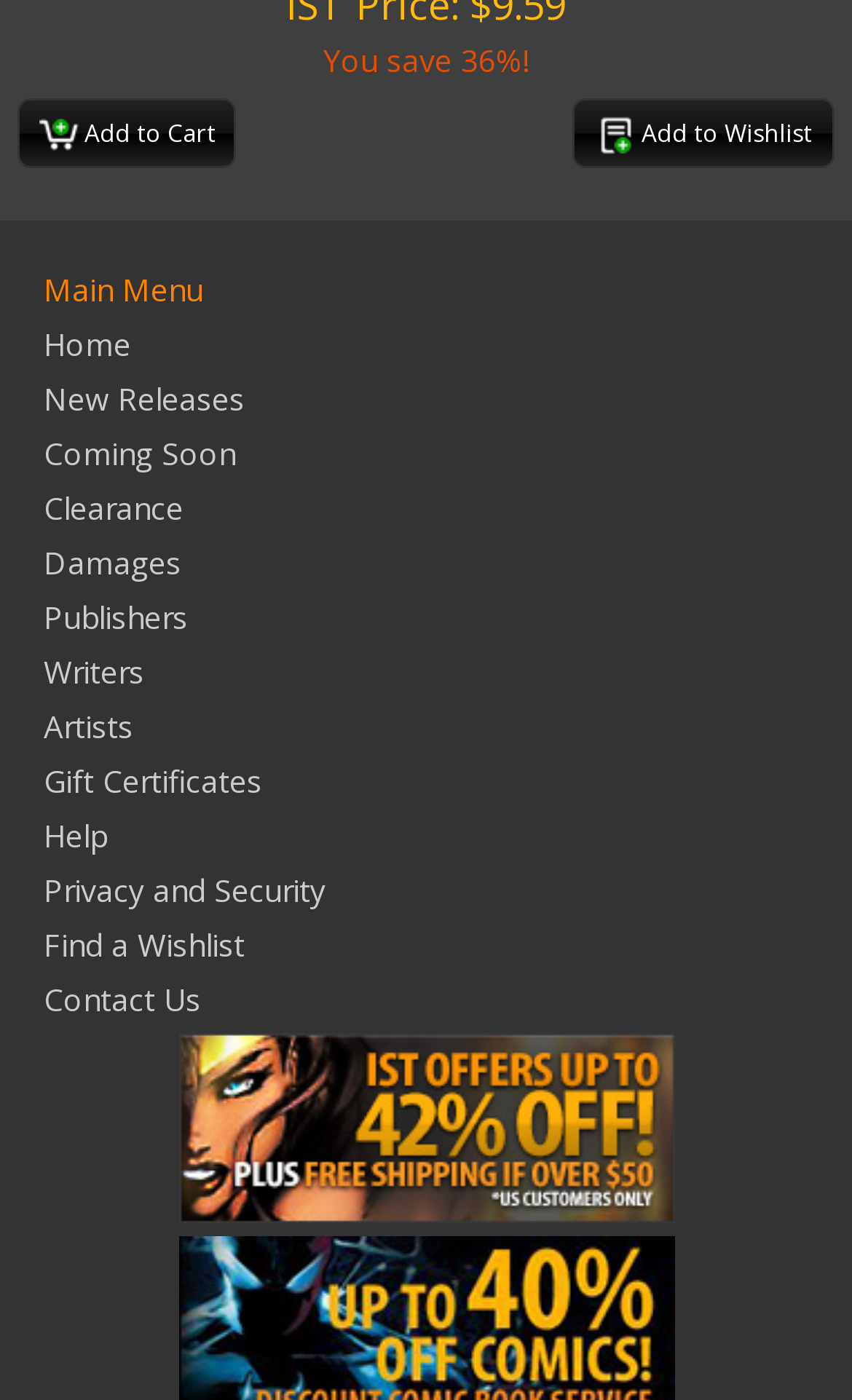Please identify the bounding box coordinates of the area that needs to be clicked to fulfill the following instruction: "Go to home page."

[0.051, 0.23, 0.154, 0.26]